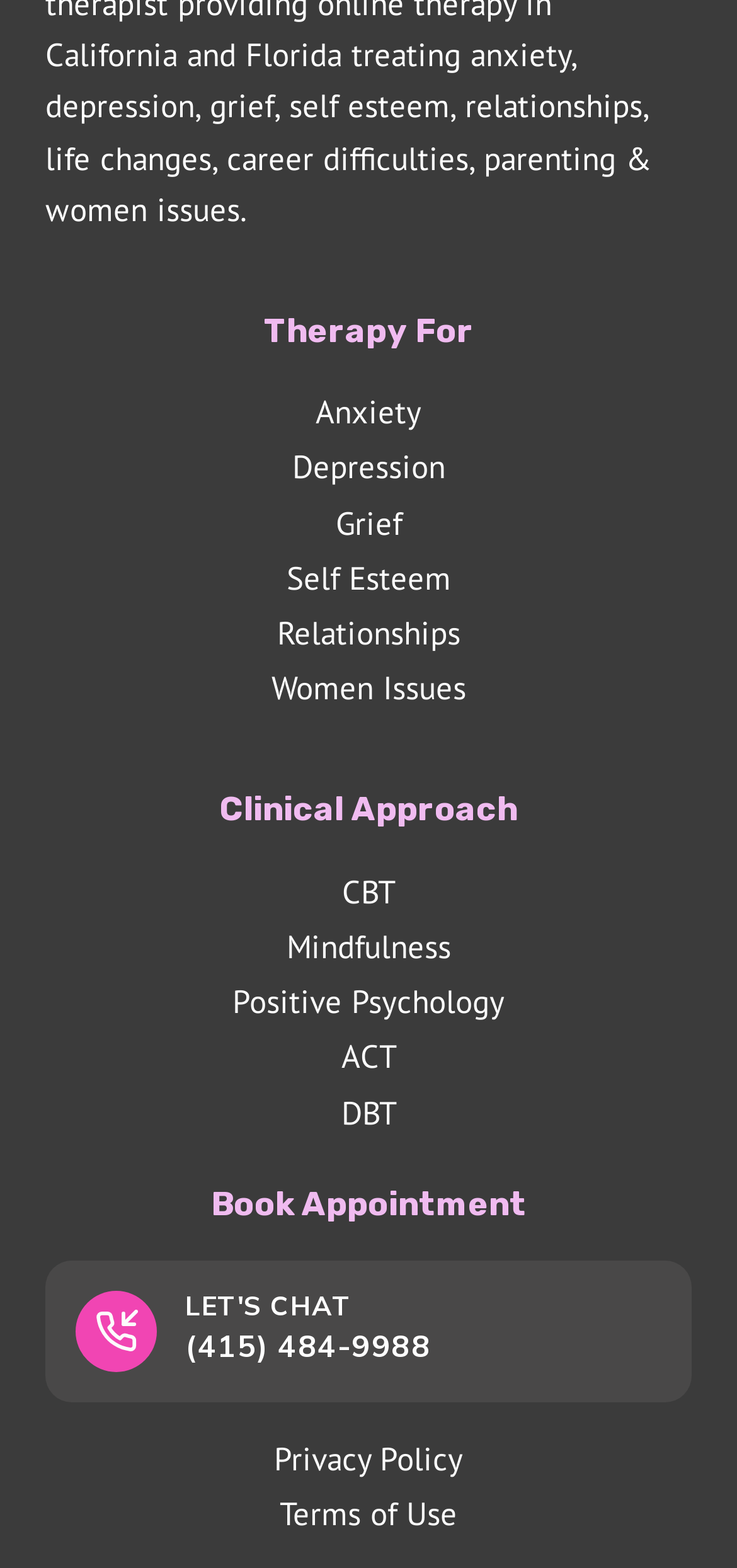Determine the bounding box coordinates of the target area to click to execute the following instruction: "View Privacy Policy."

[0.372, 0.917, 0.628, 0.944]